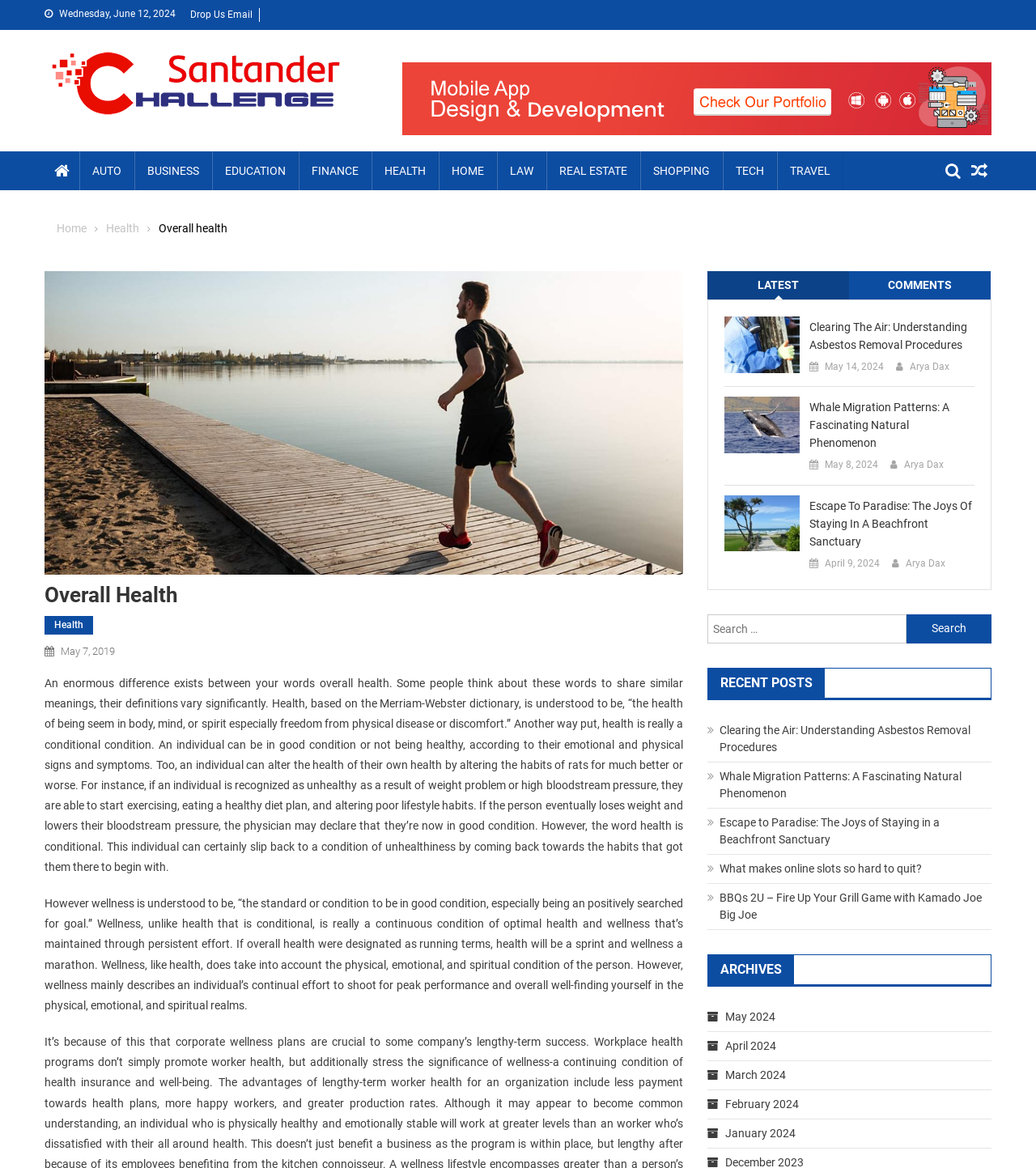What is the date of the article 'Clearing The Air: Understanding Asbestos Removal Procedures'?
Provide a detailed and extensive answer to the question.

The date of the article 'Clearing The Air: Understanding Asbestos Removal Procedures' can be found in the section 'RECENT POSTS', where it is listed as 'May 14, 2024'.